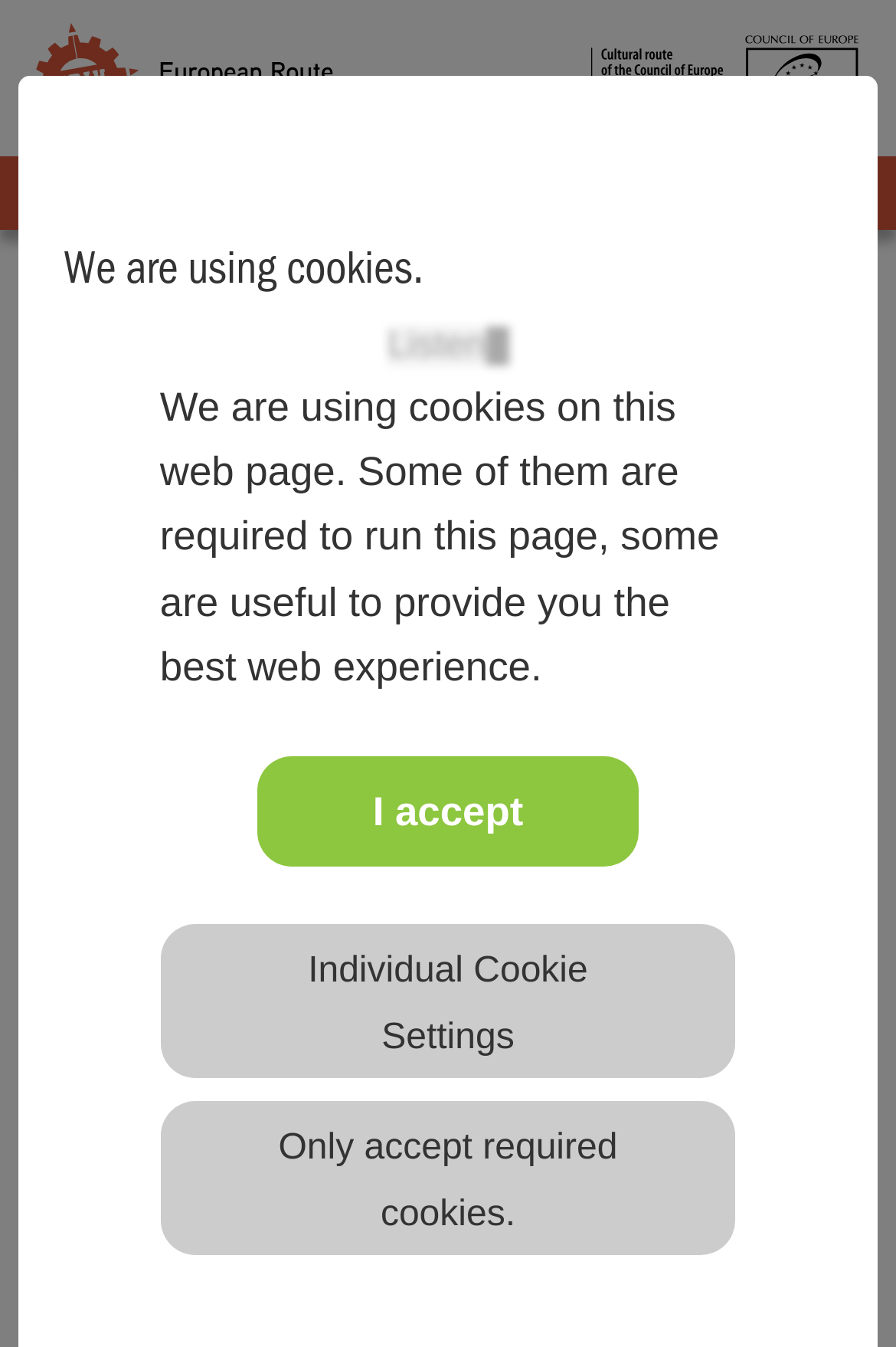Answer the question in one word or a short phrase:
What is the purpose of the Olofsfors blast furnace?

To smelt pig iron